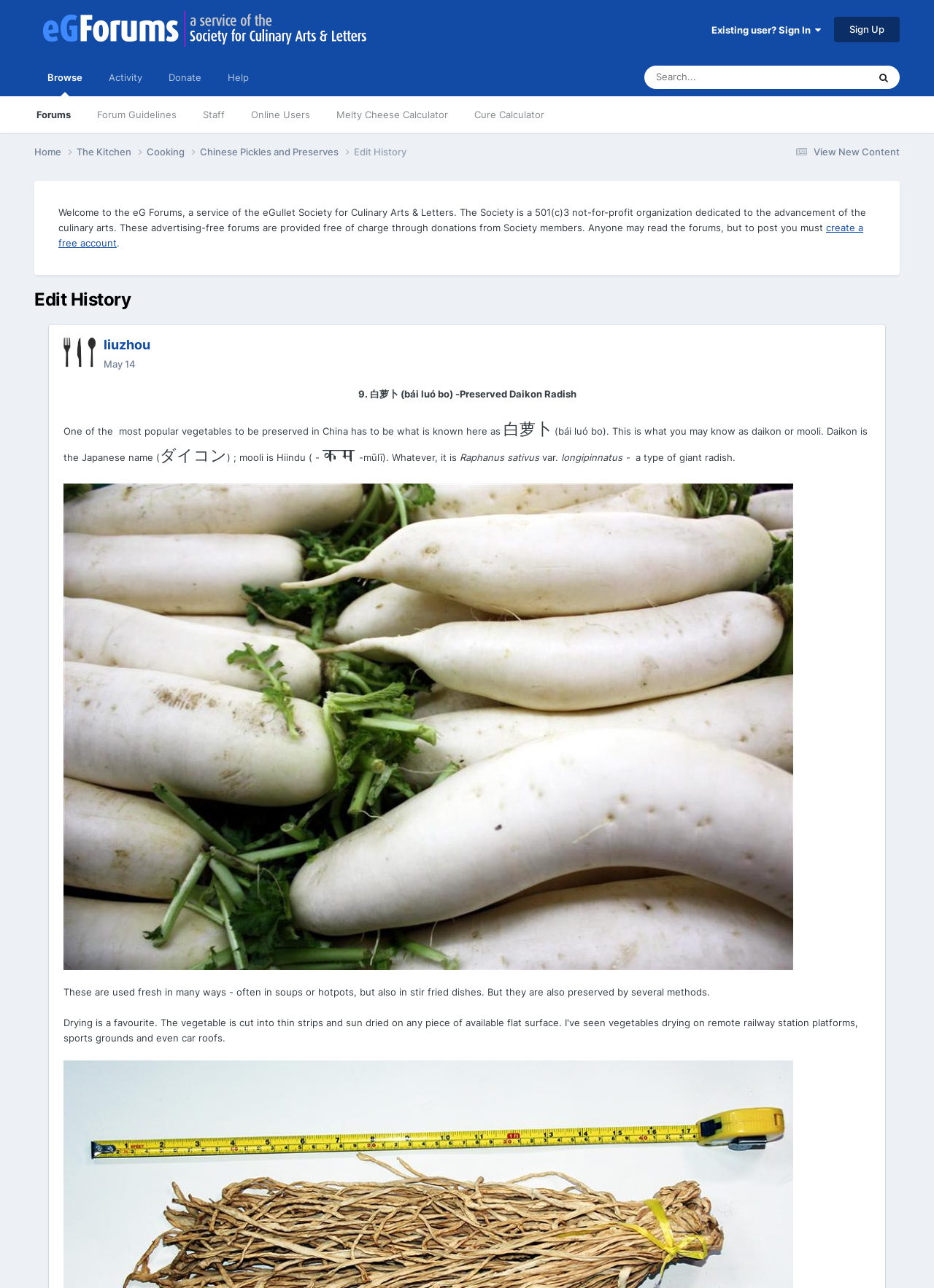Please locate the bounding box coordinates of the element that needs to be clicked to achieve the following instruction: "Go to the home page". The coordinates should be four float numbers between 0 and 1, i.e., [left, top, right, bottom].

None